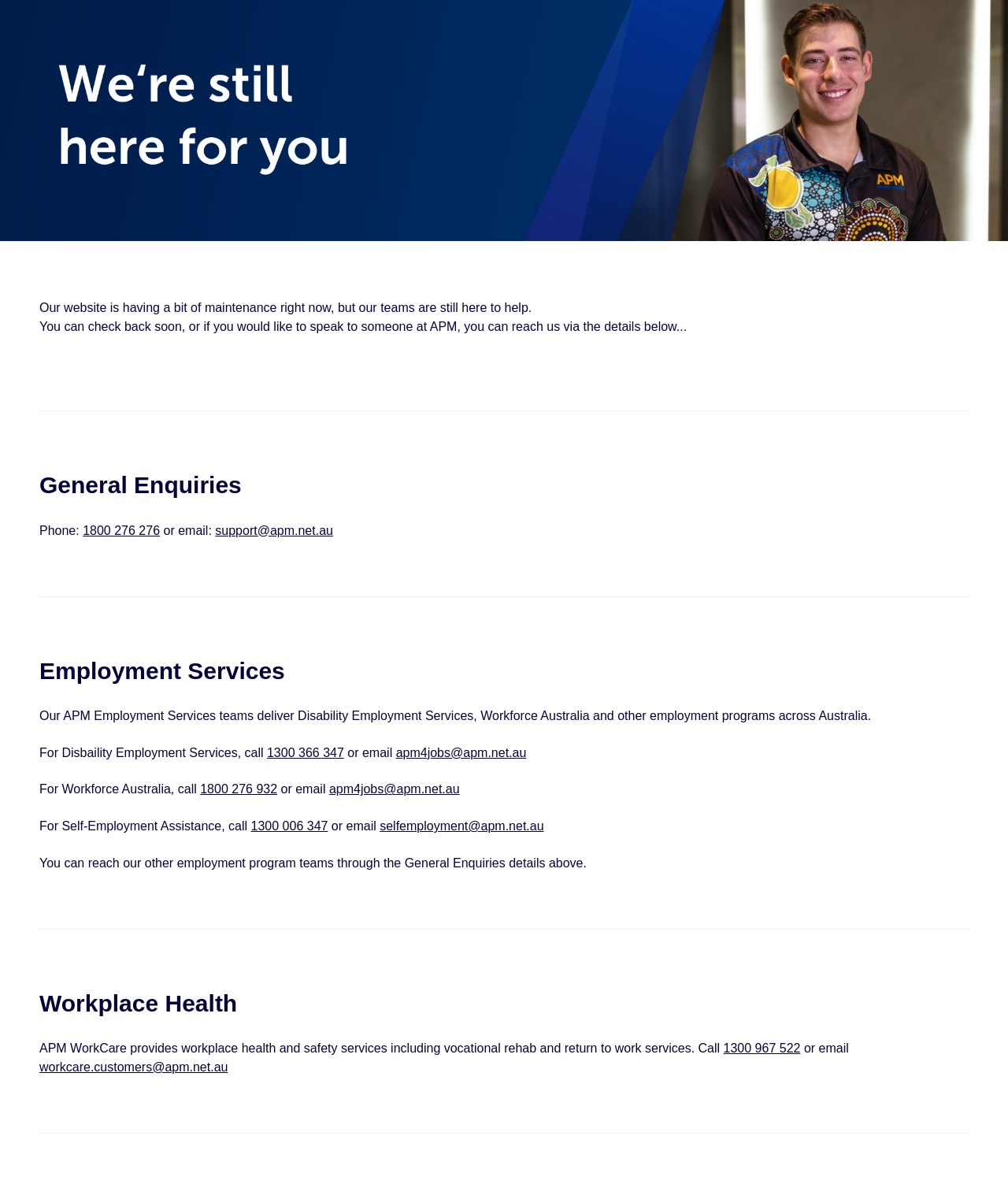Explain the webpage in detail, including its primary components.

The webpage is a maintenance page for APM, a trusted provider of job seeker programs, disability employment, and other services. At the top, there is a notification that the website is undergoing maintenance, but the teams are still available to help. Below this notification, there is a message encouraging visitors to check back soon or contact APM through the provided details.

The contact details are divided into sections, with a horizontal separator line between each section. The first section is for General Enquiries, which includes a phone number and an email address. Below this, there is a section for Employment Services, which provides information about APM's employment programs, including Disability Employment Services, Workforce Australia, and other programs. This section includes phone numbers and email addresses for each program.

Further down, there is a section for Workplace Health, which introduces APM WorkCare's services, including vocational rehab and return to work services. This section also includes a phone number and an email address for contact.

Throughout the page, there are several static text elements and links, which provide additional information and contact details for APM's services. Overall, the page is focused on providing contact information and a brief overview of APM's services during the website's maintenance period.